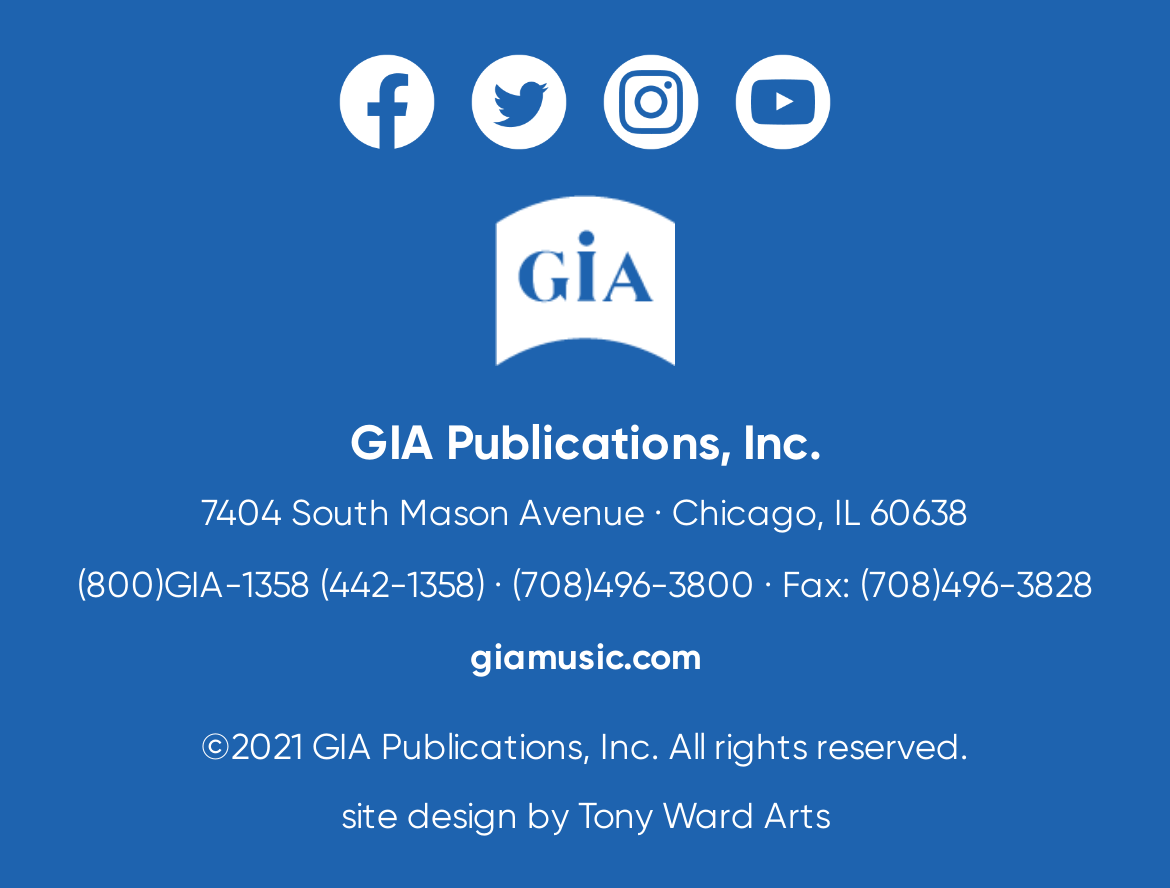What is the website's copyright year?
Using the image as a reference, answer the question with a short word or phrase.

2021